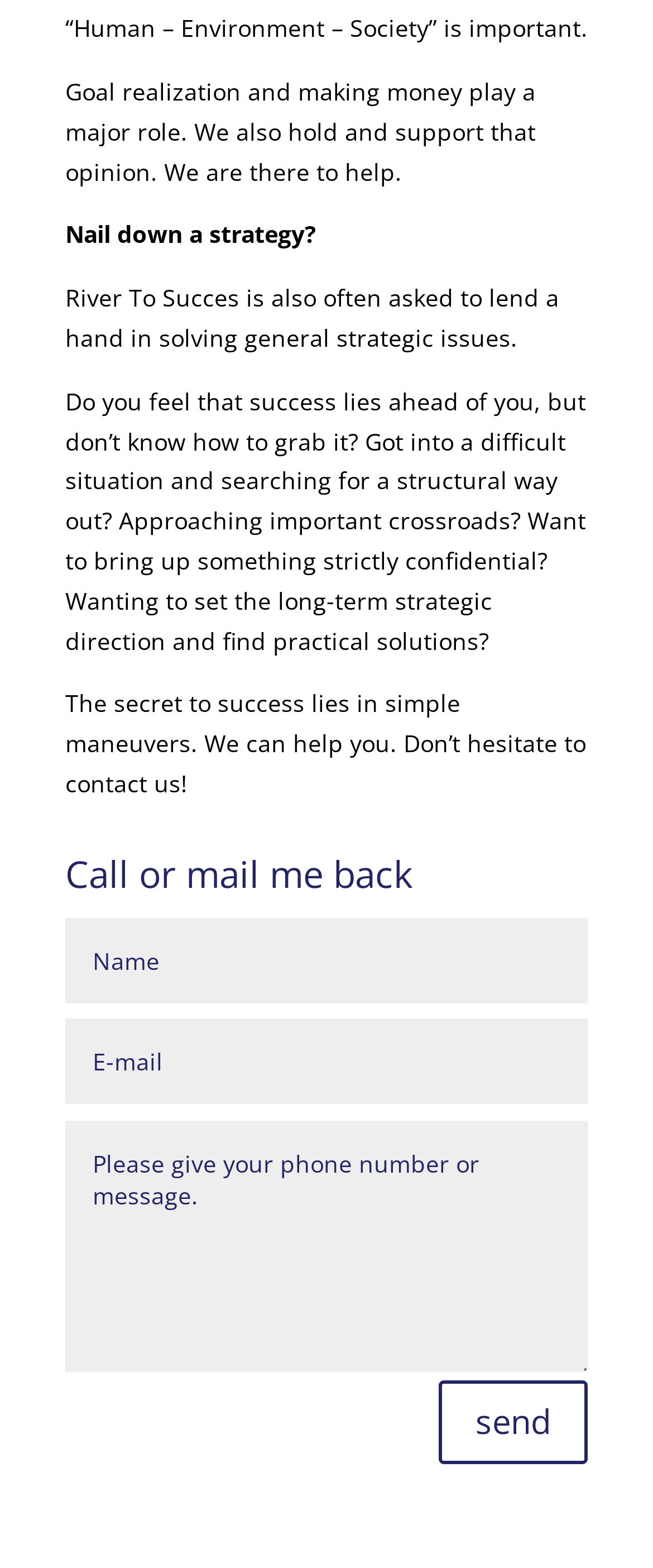What is the tone of the website's content?
Make sure to answer the question with a detailed and comprehensive explanation.

The tone of the website's content is helpful and supportive, as evident from the language used in the static text elements, such as 'We are there to help', 'We can help you', and 'Don’t hesitate to contact us!'